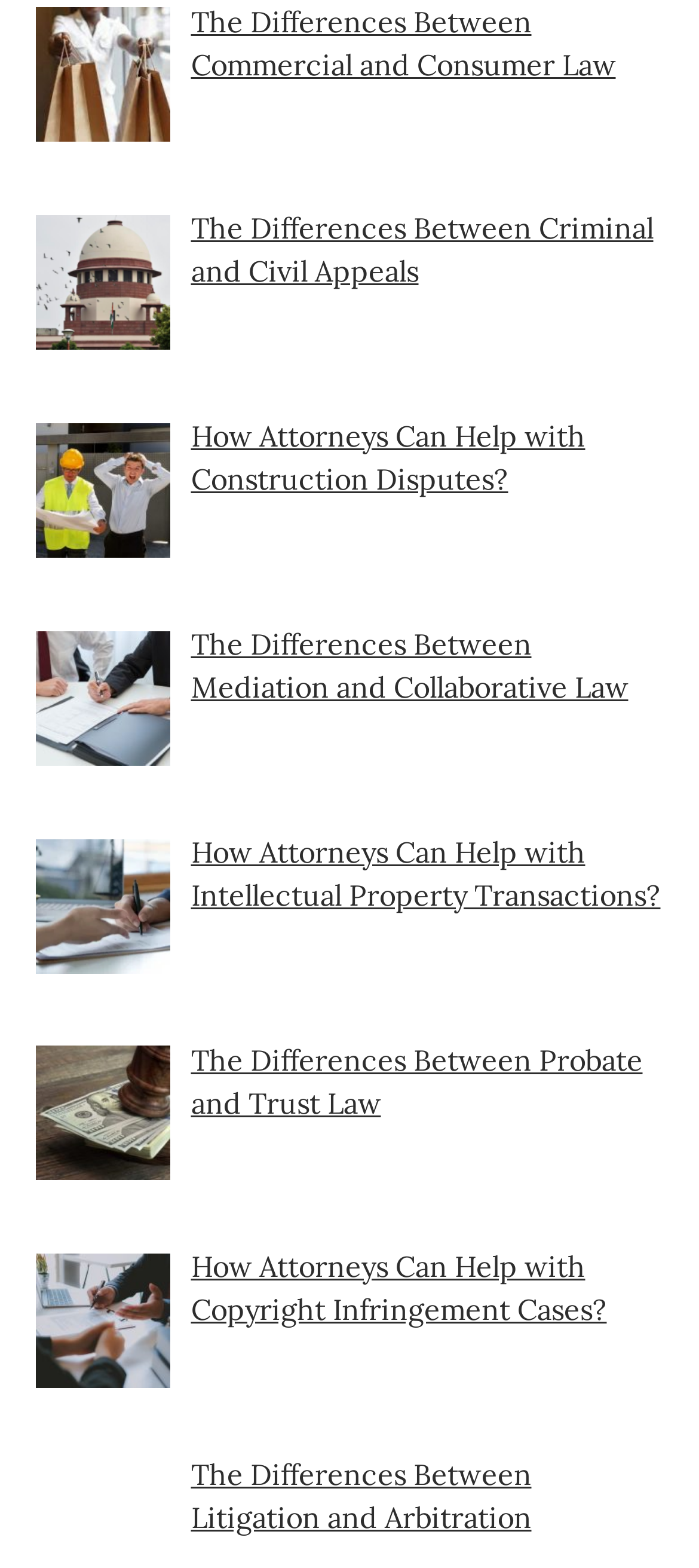Are the links on the webpage related to law?
Provide a detailed answer to the question using information from the image.

By analyzing the text descriptions of the links, I found that all of them are related to law, including topics such as Commercial and Consumer Law, Criminal and Civil Appeals, and Intellectual Property Transactions, which suggests that the links on the webpage are indeed related to law.